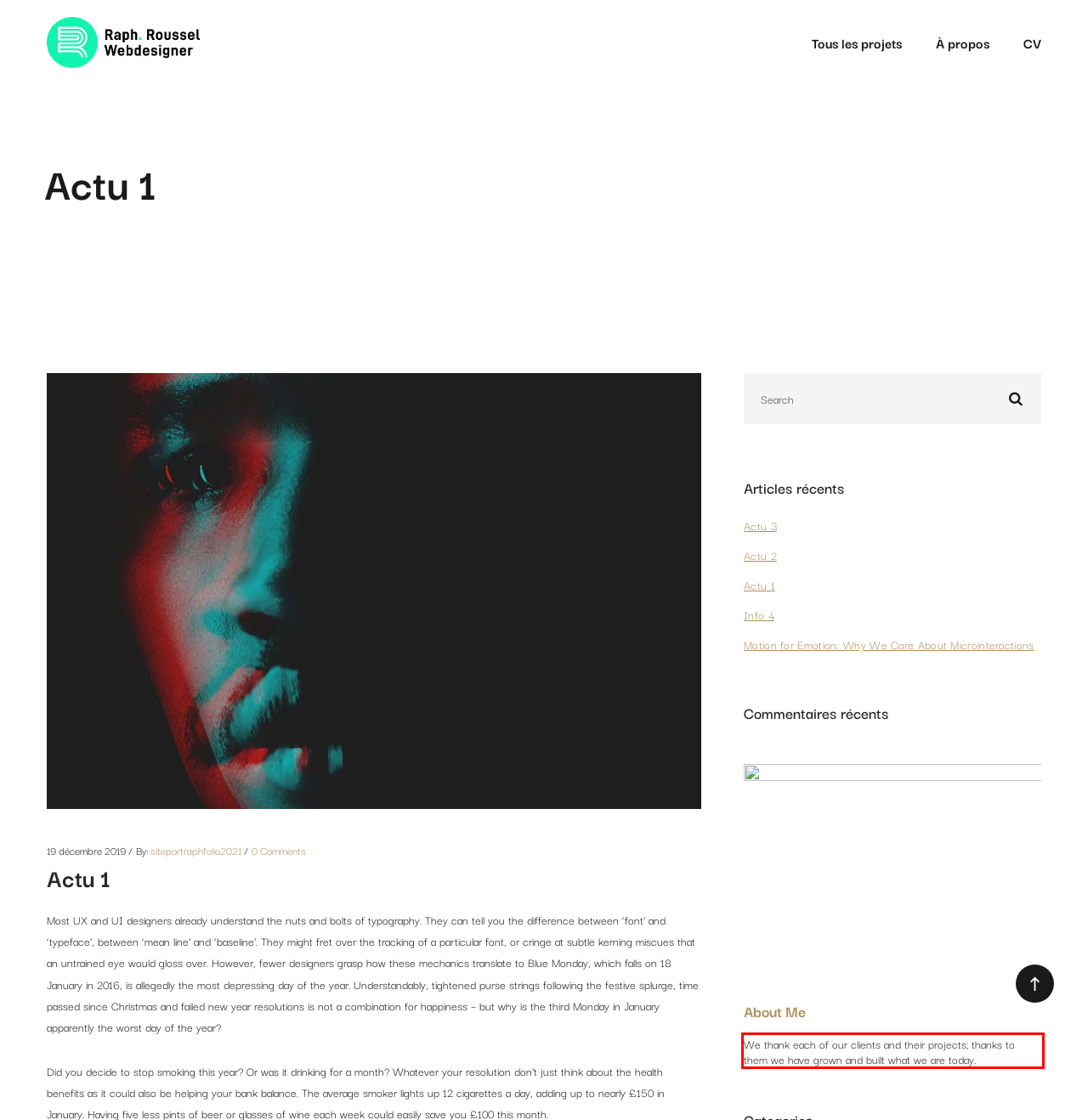From the given screenshot of a webpage, identify the red bounding box and extract the text content within it.

We thank each of our clients and their projects; thanks to them we have grown and built what we are today.